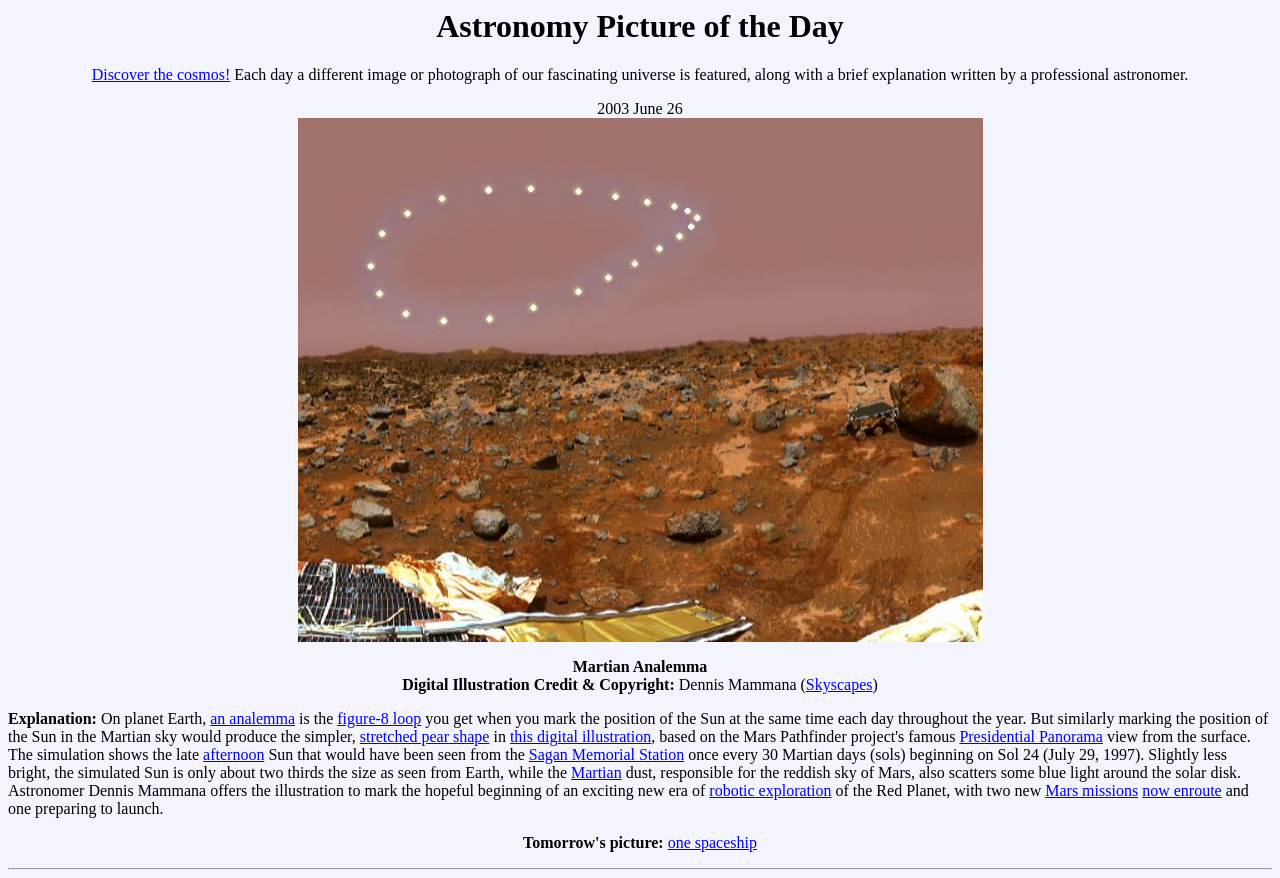Who created the digital illustration?
Deliver a detailed and extensive answer to the question.

The creator of the digital illustration is obtained from the StaticText element with bounding box coordinates [0.53, 0.77, 0.63, 0.79], which is 'Dennis Mammana'.